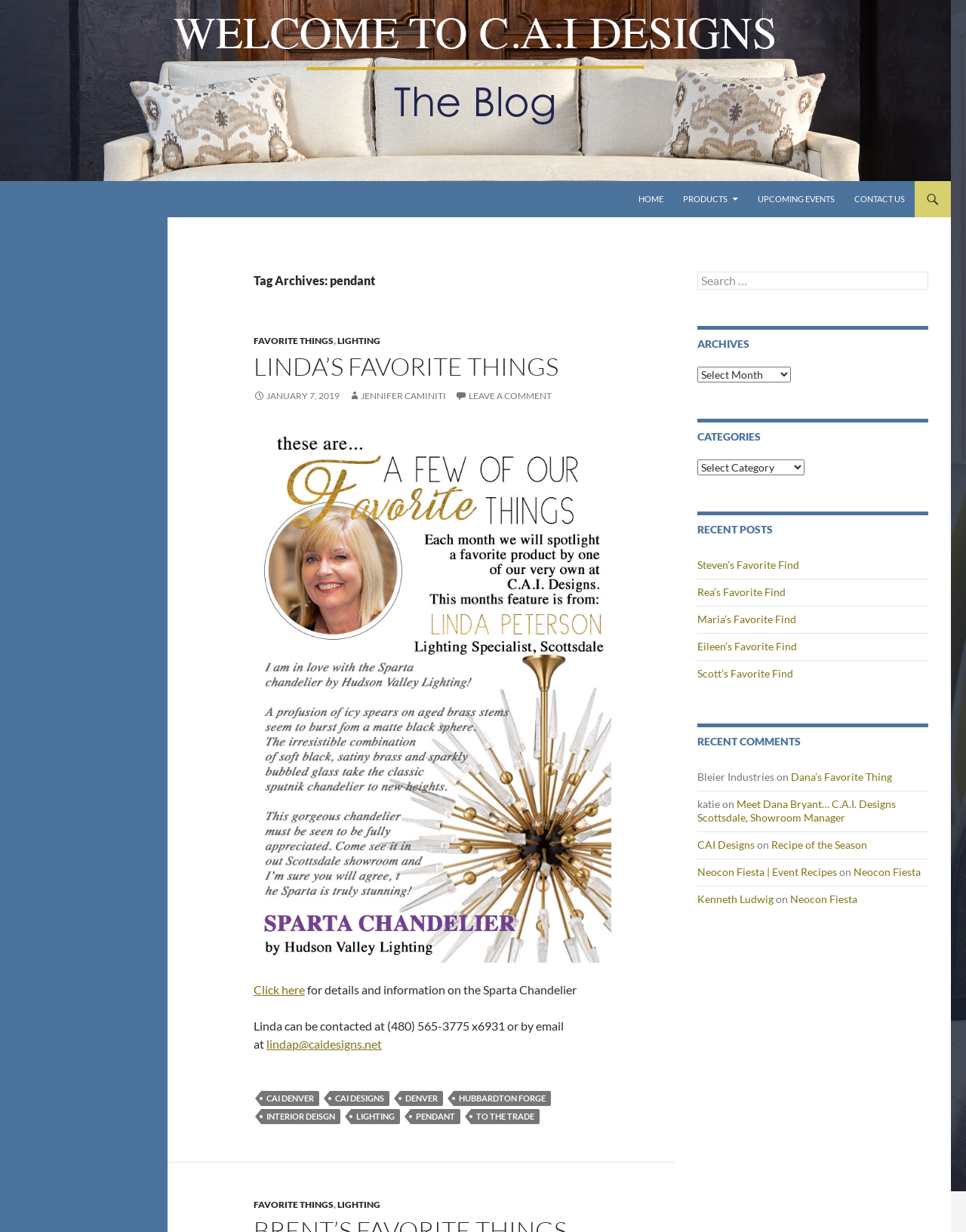Extract the main title from the webpage and generate its text.

CAI Designs Blog